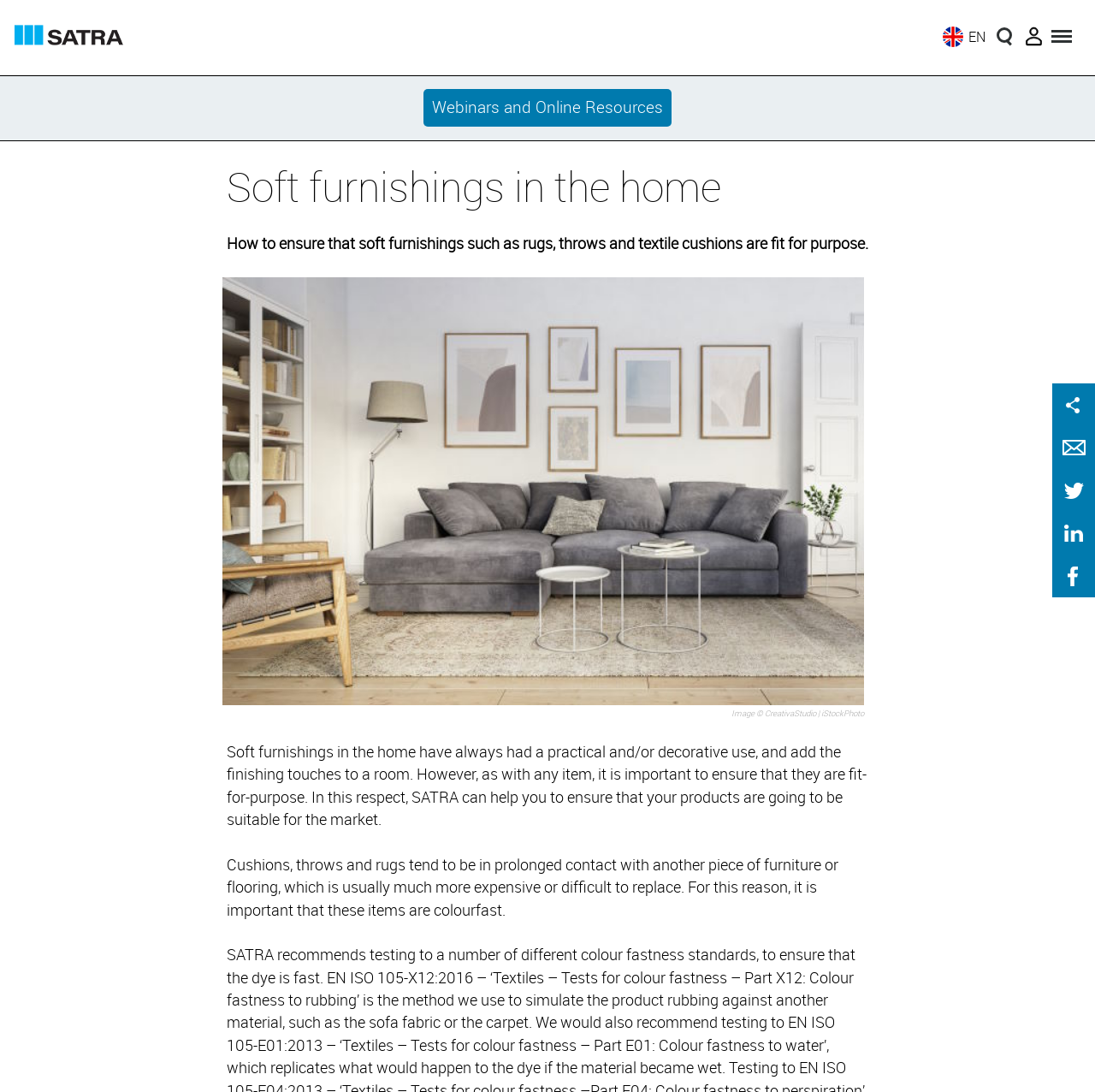Given the element description "title="Share on LinkedIn"", identify the bounding box of the corresponding UI element.

[0.961, 0.495, 1.0, 0.512]